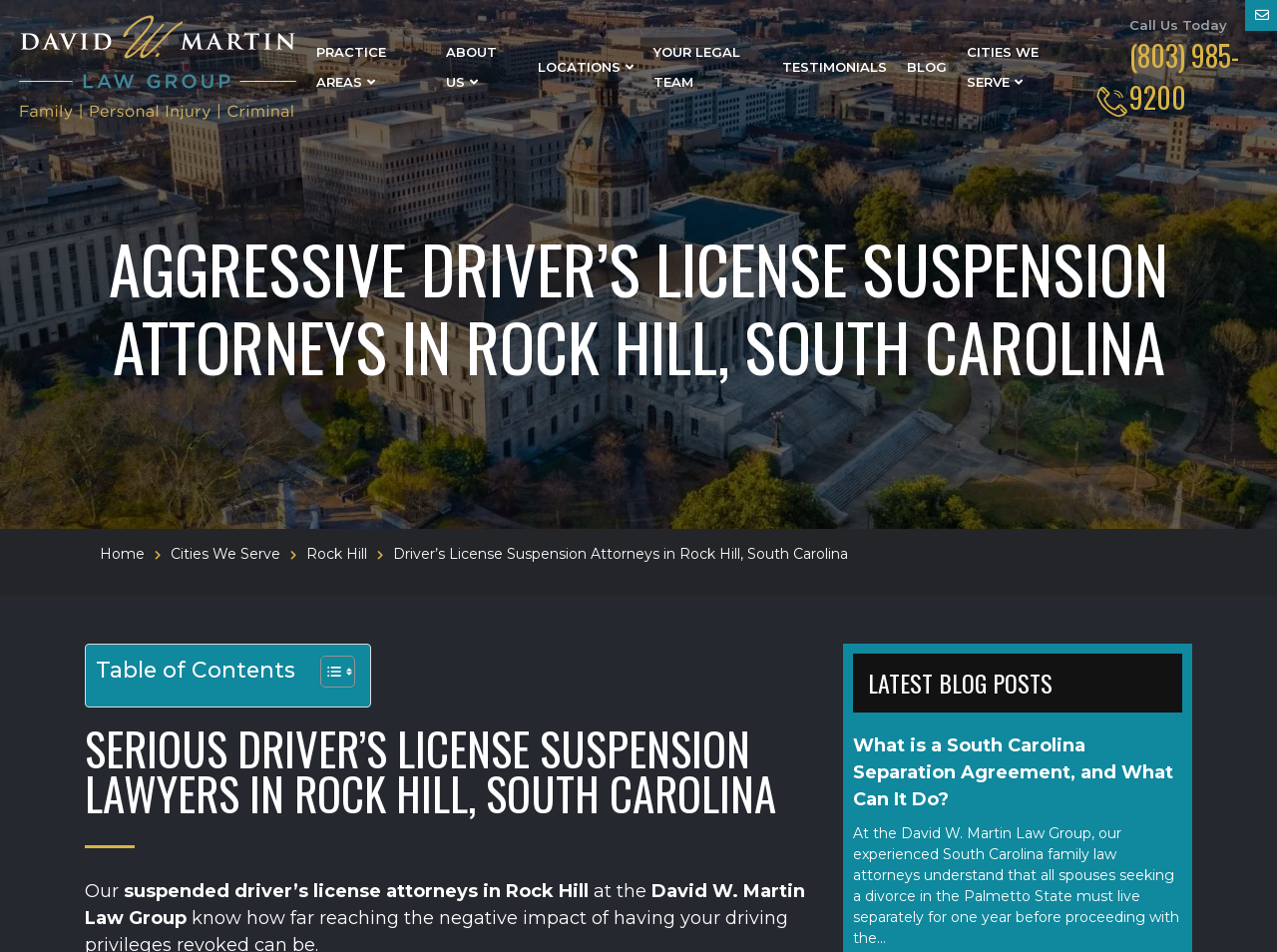Using the provided element description "Cities We Serve", determine the bounding box coordinates of the UI element.

[0.134, 0.572, 0.22, 0.591]